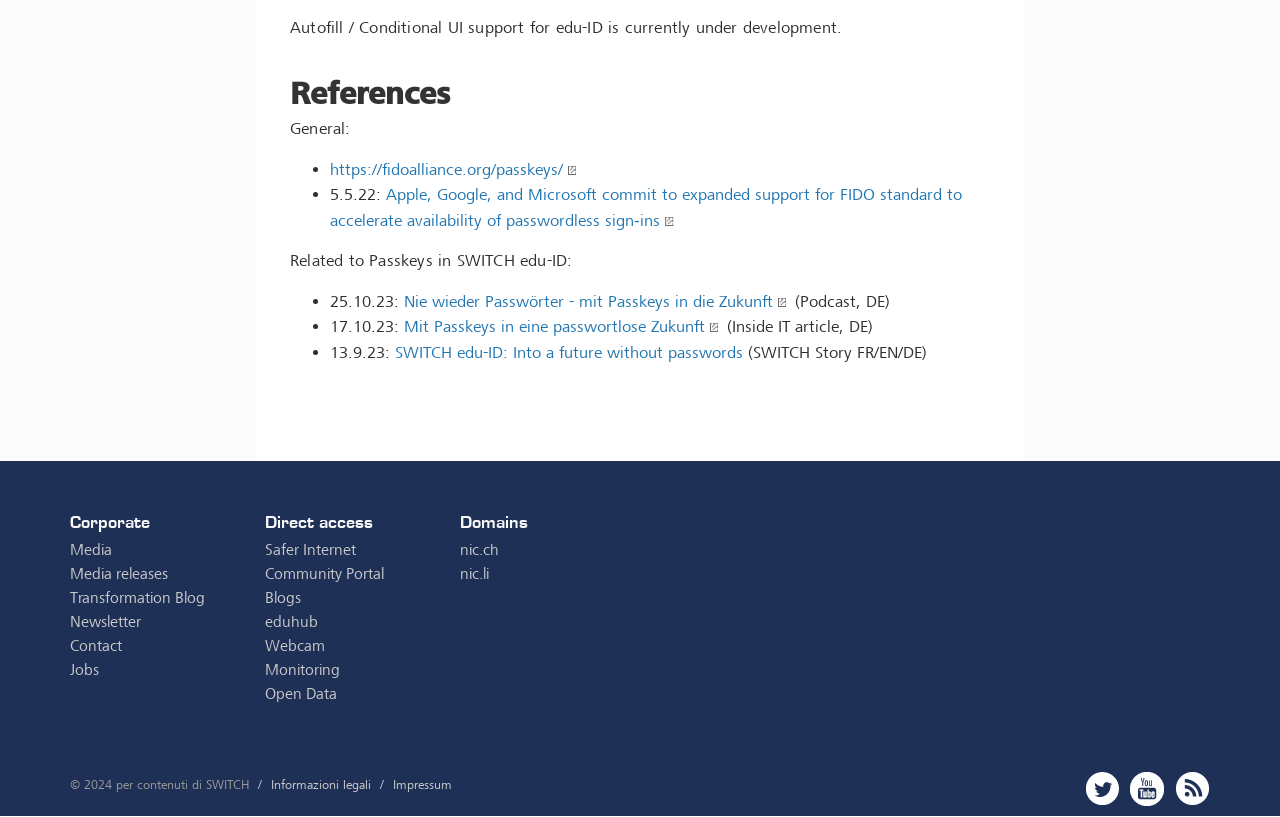What is the topic of the link 'https://fidoalliance.org/passkeys/'?
Using the image, answer in one word or phrase.

FIDO standard